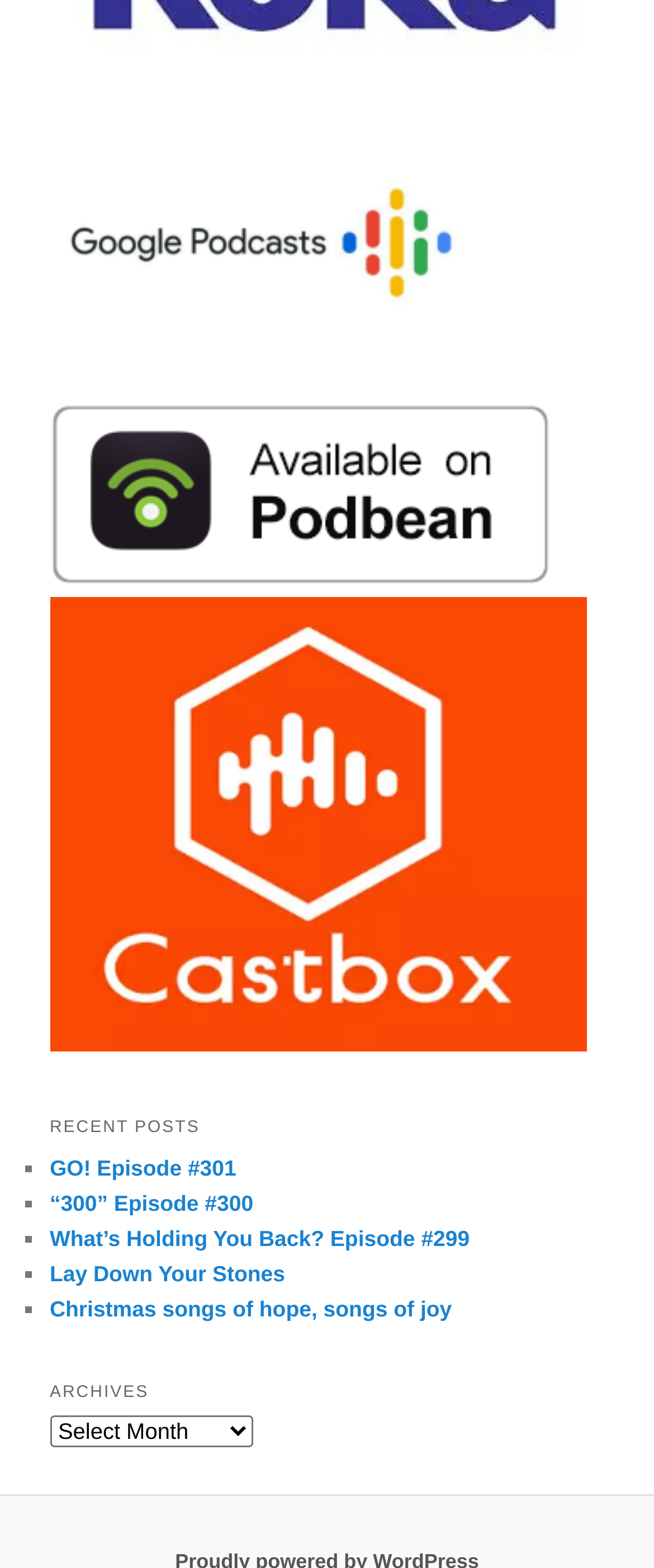What is the title of the first recent post?
Please use the image to deliver a detailed and complete answer.

I looked at the first link under the 'RECENT POSTS' heading, and its text is 'GO! Episode #301', which is the title of the first recent post.